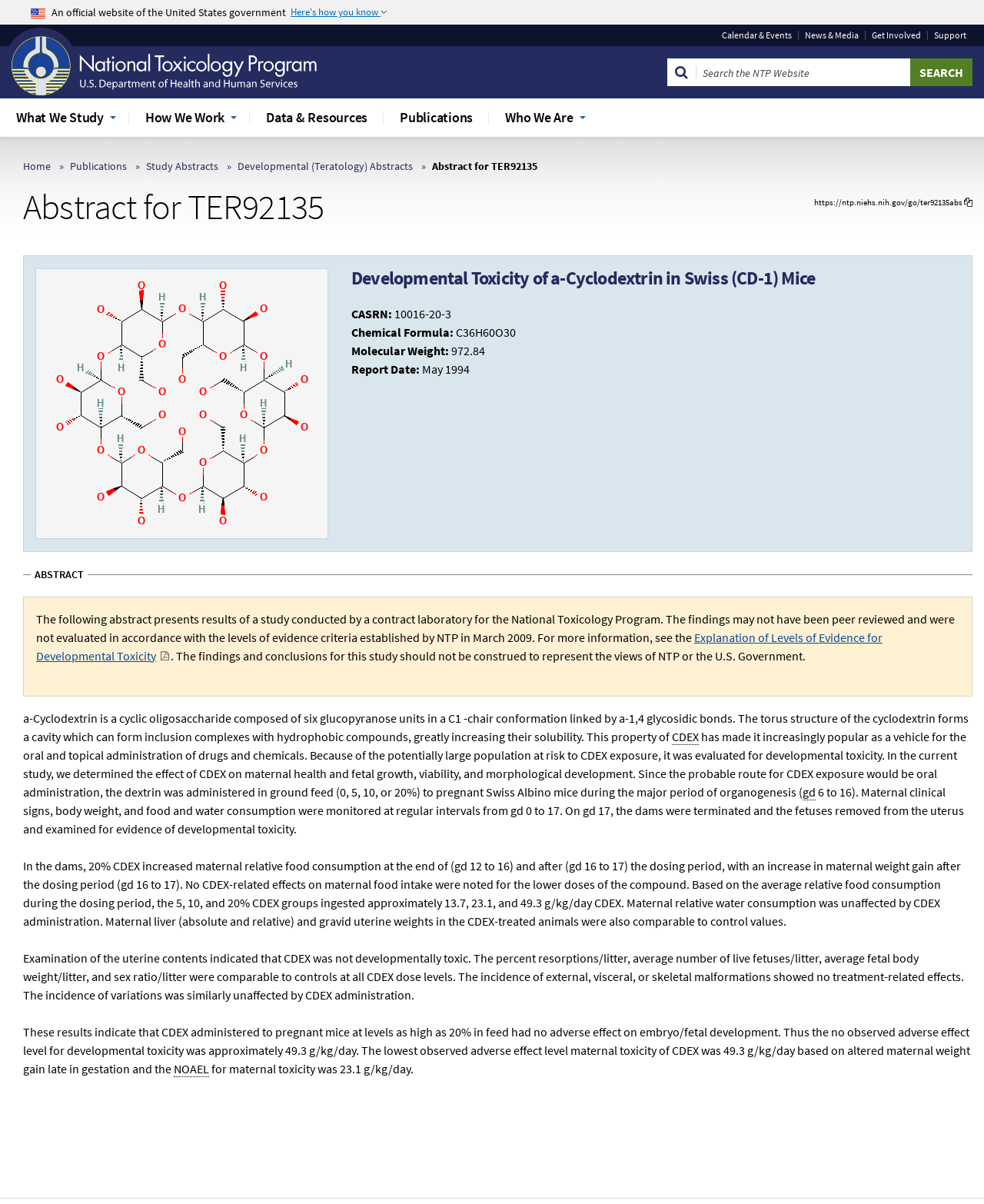Locate the bounding box coordinates of the area where you should click to accomplish the instruction: "Search for a keyword".

[0.708, 0.048, 0.925, 0.071]